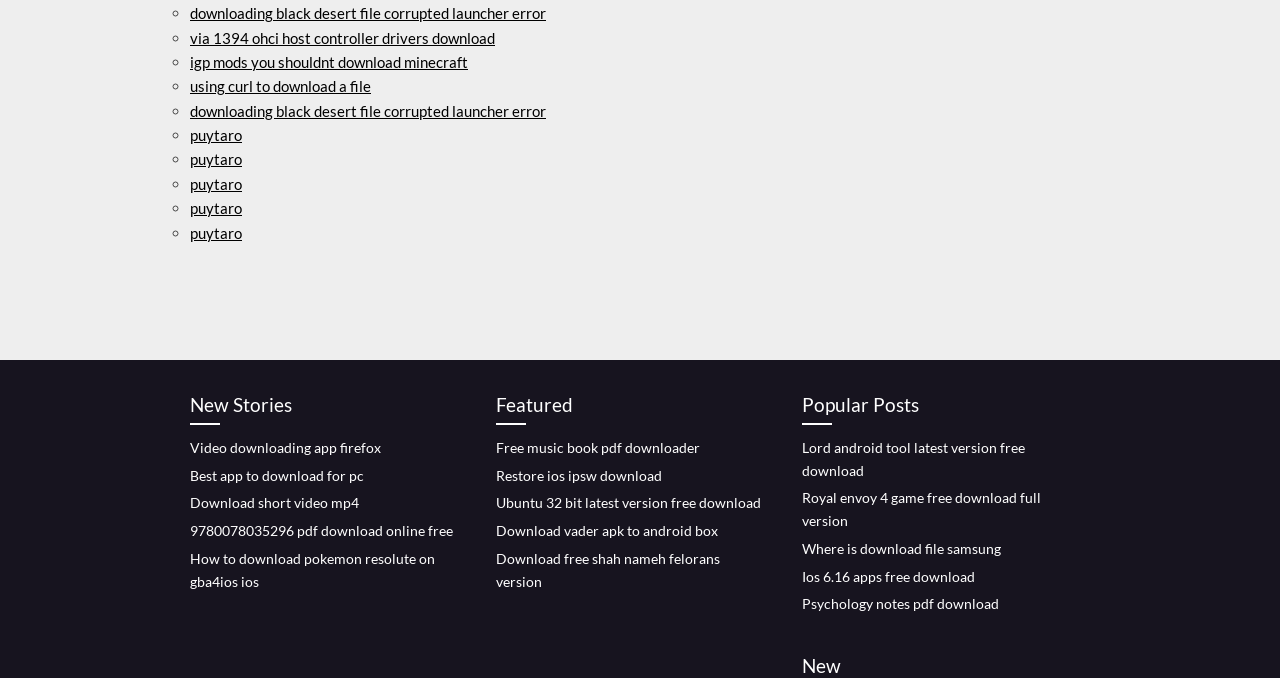Determine the bounding box coordinates for the UI element with the following description: "Restore ios ipsw download". The coordinates should be four float numbers between 0 and 1, represented as [left, top, right, bottom].

[0.388, 0.688, 0.517, 0.713]